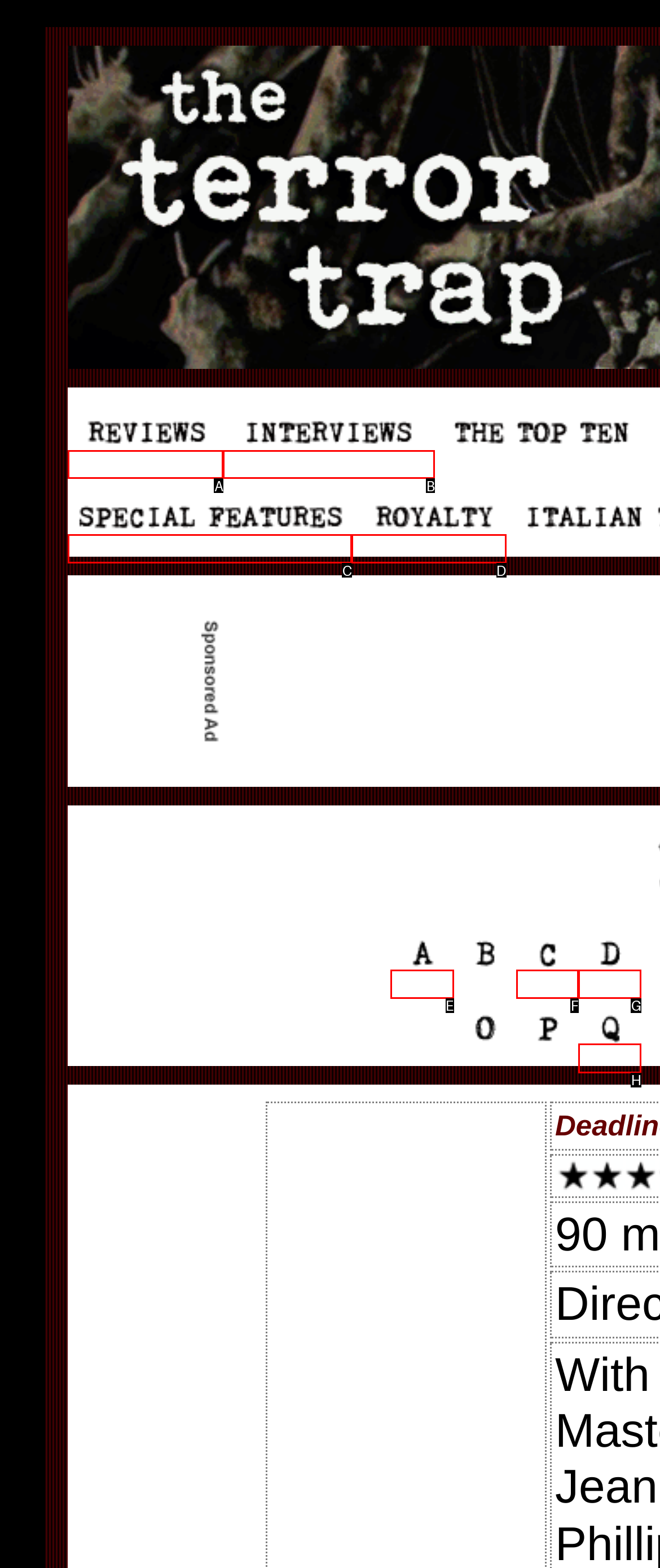Given the description: name="image40", identify the corresponding option. Answer with the letter of the appropriate option directly.

G